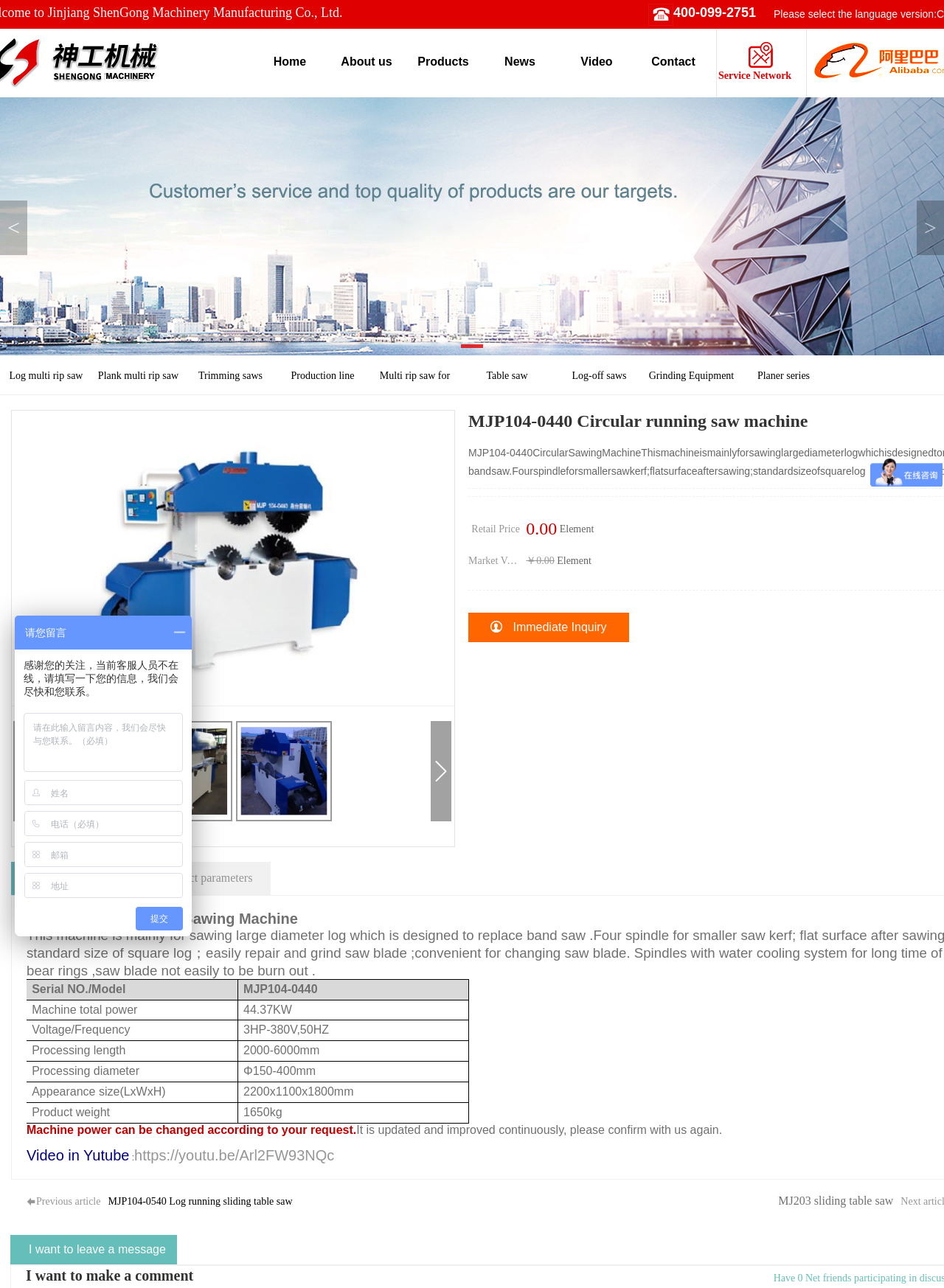What is the previous article linked to?
Please look at the screenshot and answer using one word or phrase.

MJP104-0540 Log running sliding table saw